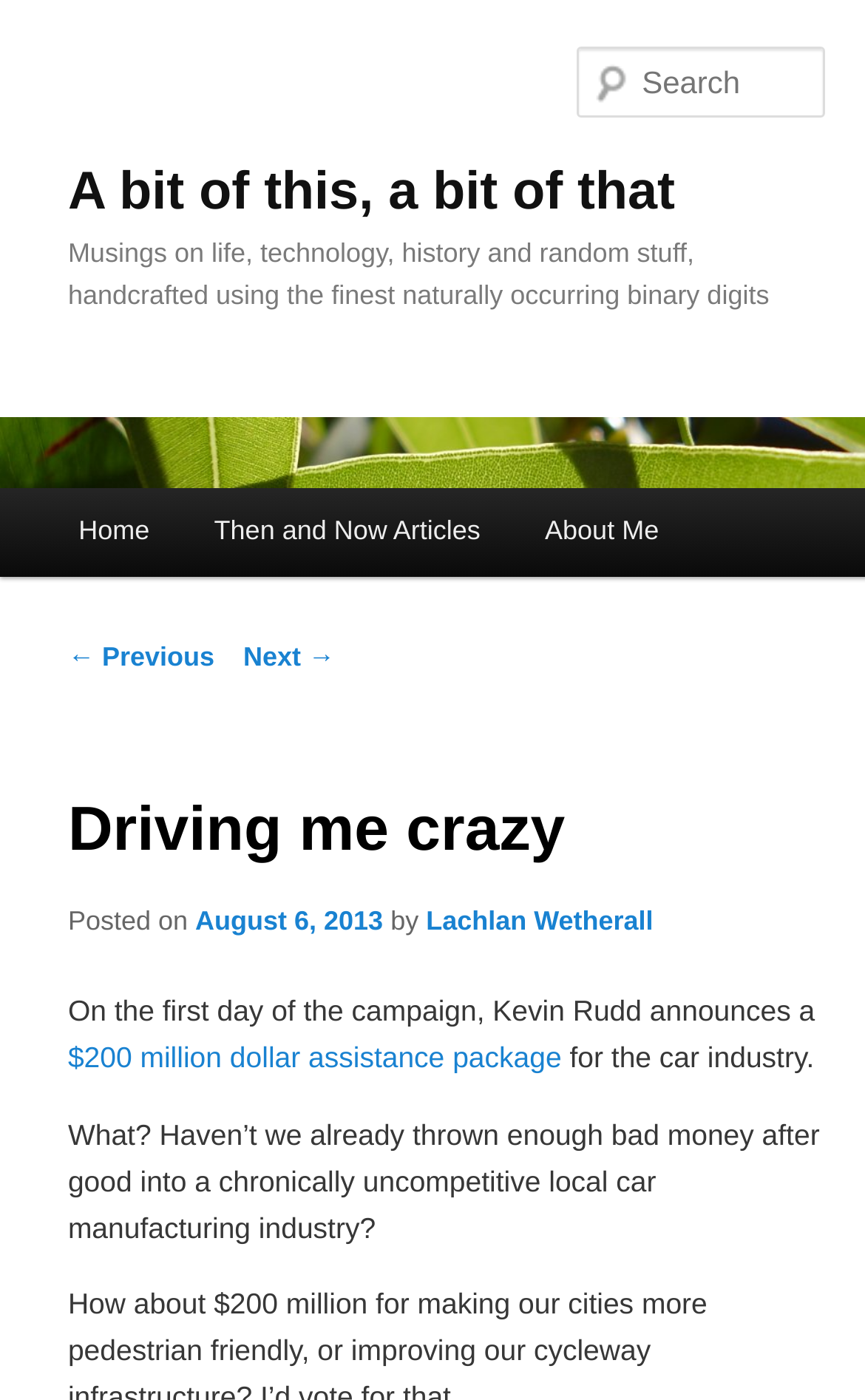Please respond to the question using a single word or phrase:
What is the date of the blog post?

August 6, 2013